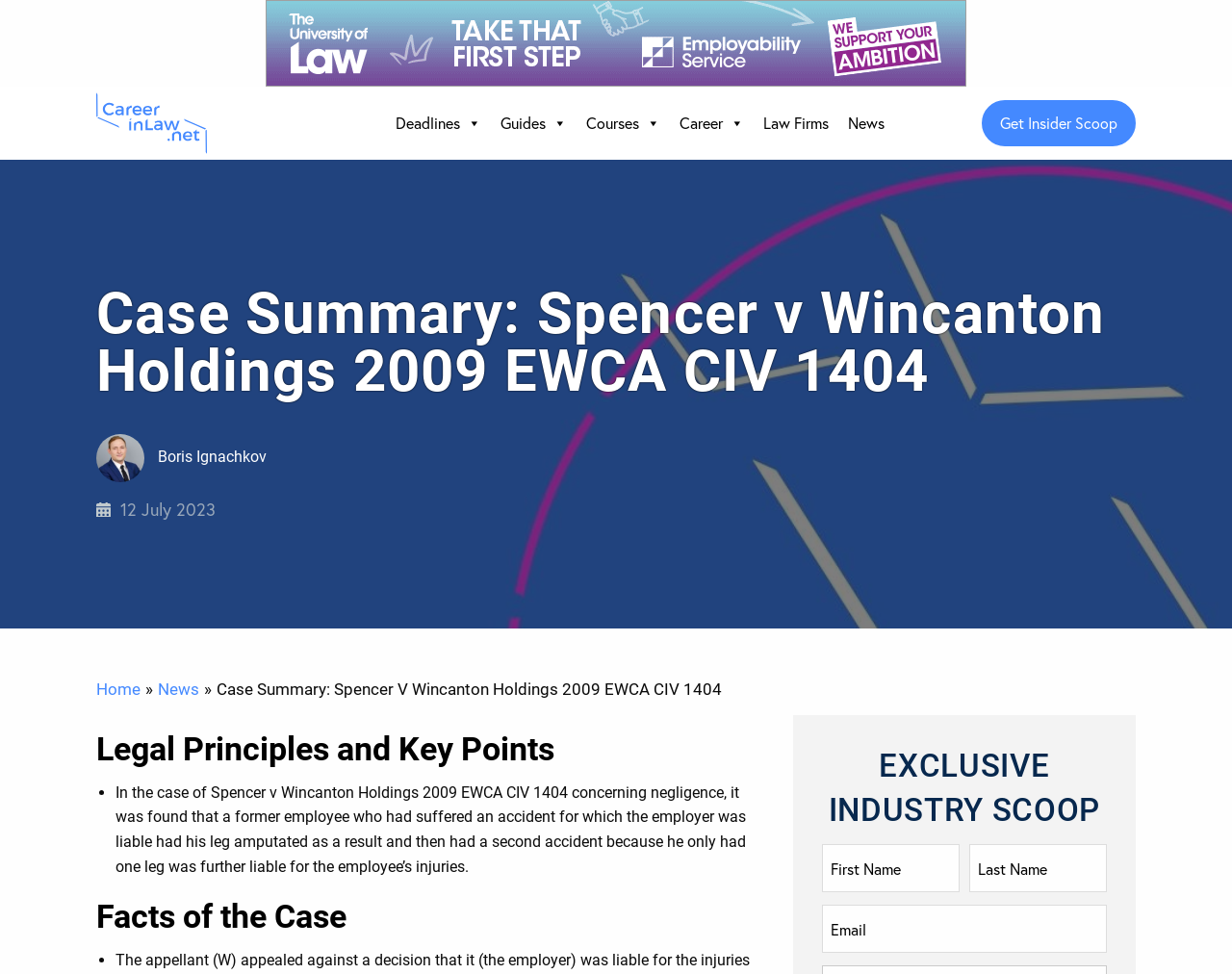What is the name of the case being summarized?
Based on the image, give a one-word or short phrase answer.

Spencer v Wincanton Holdings 2009 EWCA CIV 1404